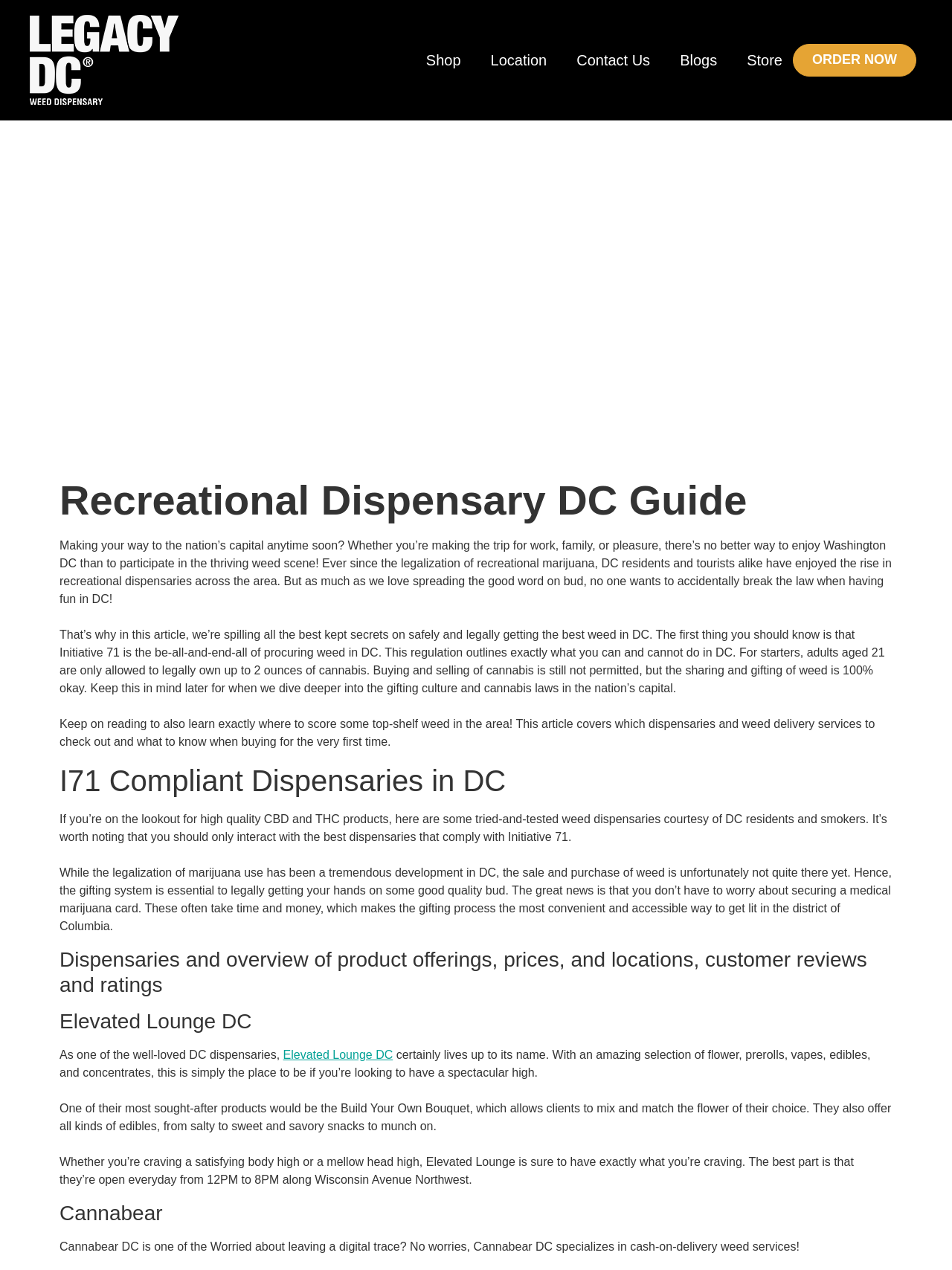Please identify the bounding box coordinates of the area that needs to be clicked to follow this instruction: "Visit the 'Elevated Lounge DC' dispensary".

[0.297, 0.826, 0.413, 0.835]